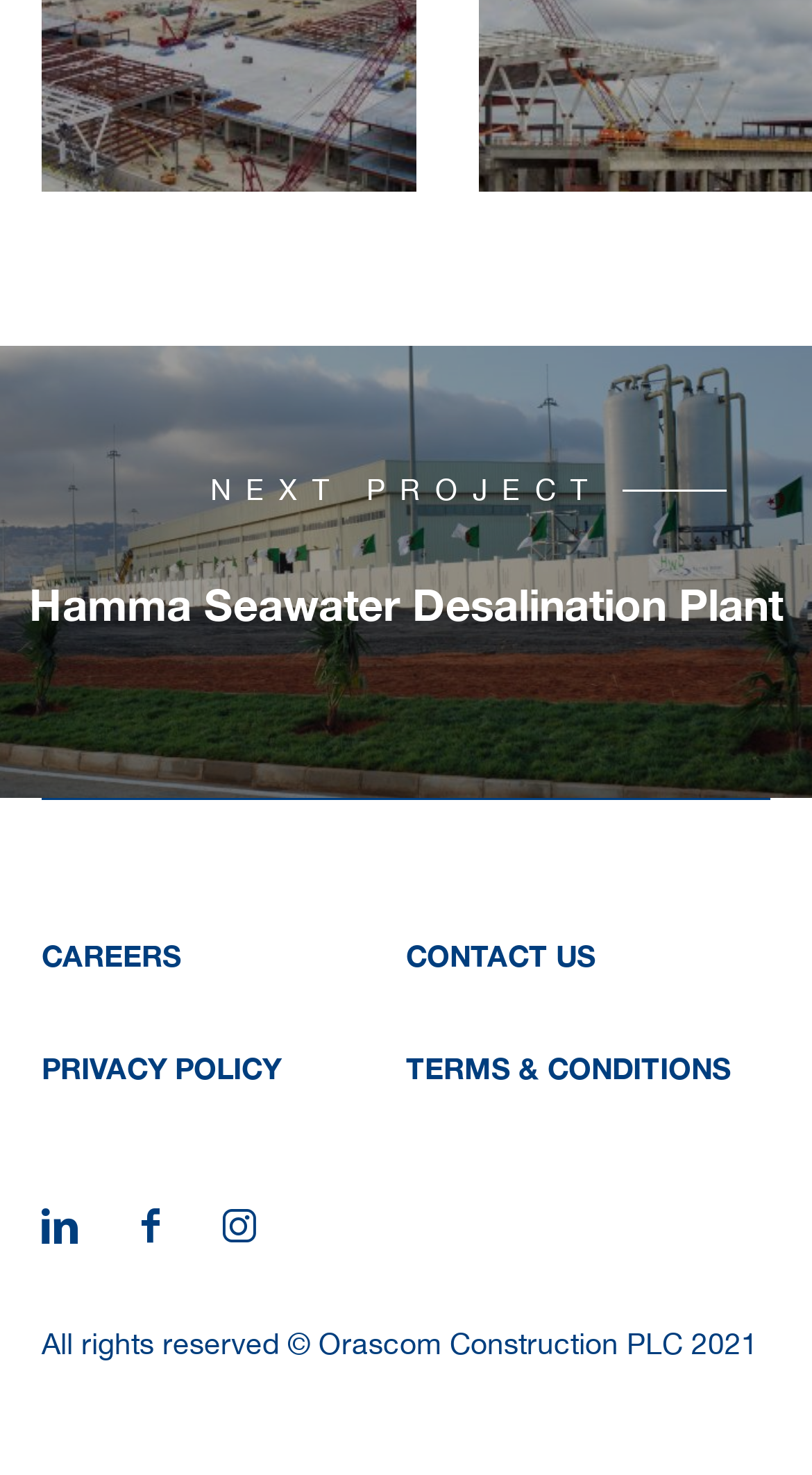Use a single word or phrase to answer the question:
How many social media links are present at the bottom of the webpage?

3